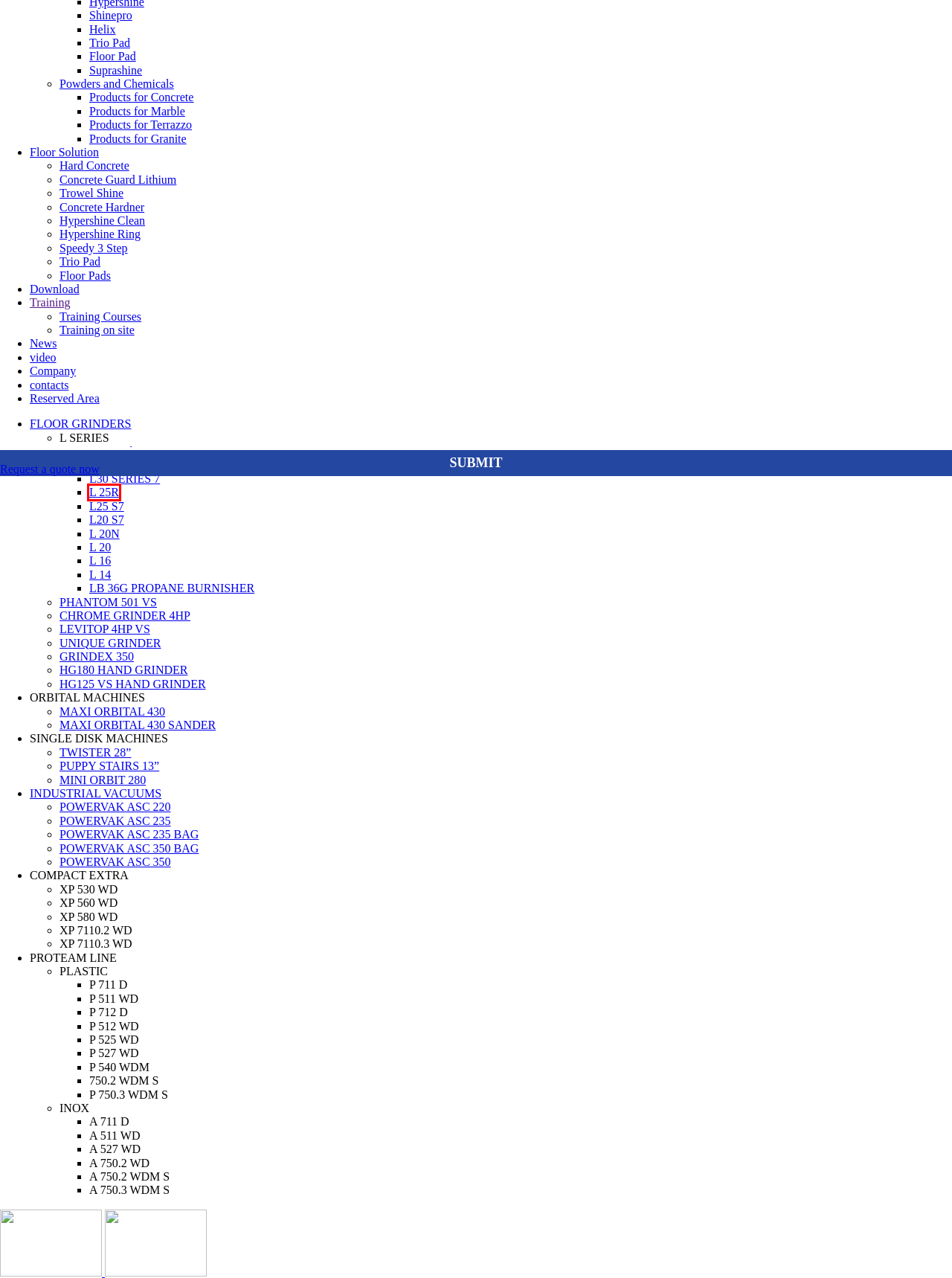Consider the screenshot of a webpage with a red bounding box around an element. Select the webpage description that best corresponds to the new page after clicking the element inside the red bounding box. Here are the candidates:
A. Trio Pad - Klinsystem
B. CHROME GRINDER 4HP - Klinsystem
C. TWISTER 28'' - Klinsystem
D. MAXI ORBITAL 430 - Klinsystem
E. Suprashine - Klinsystem
F. HG125 VS HAND GRINDER - Klinsystem
G. L25 S7 - Klinsystem
H. L 25R - Klinsystem

H